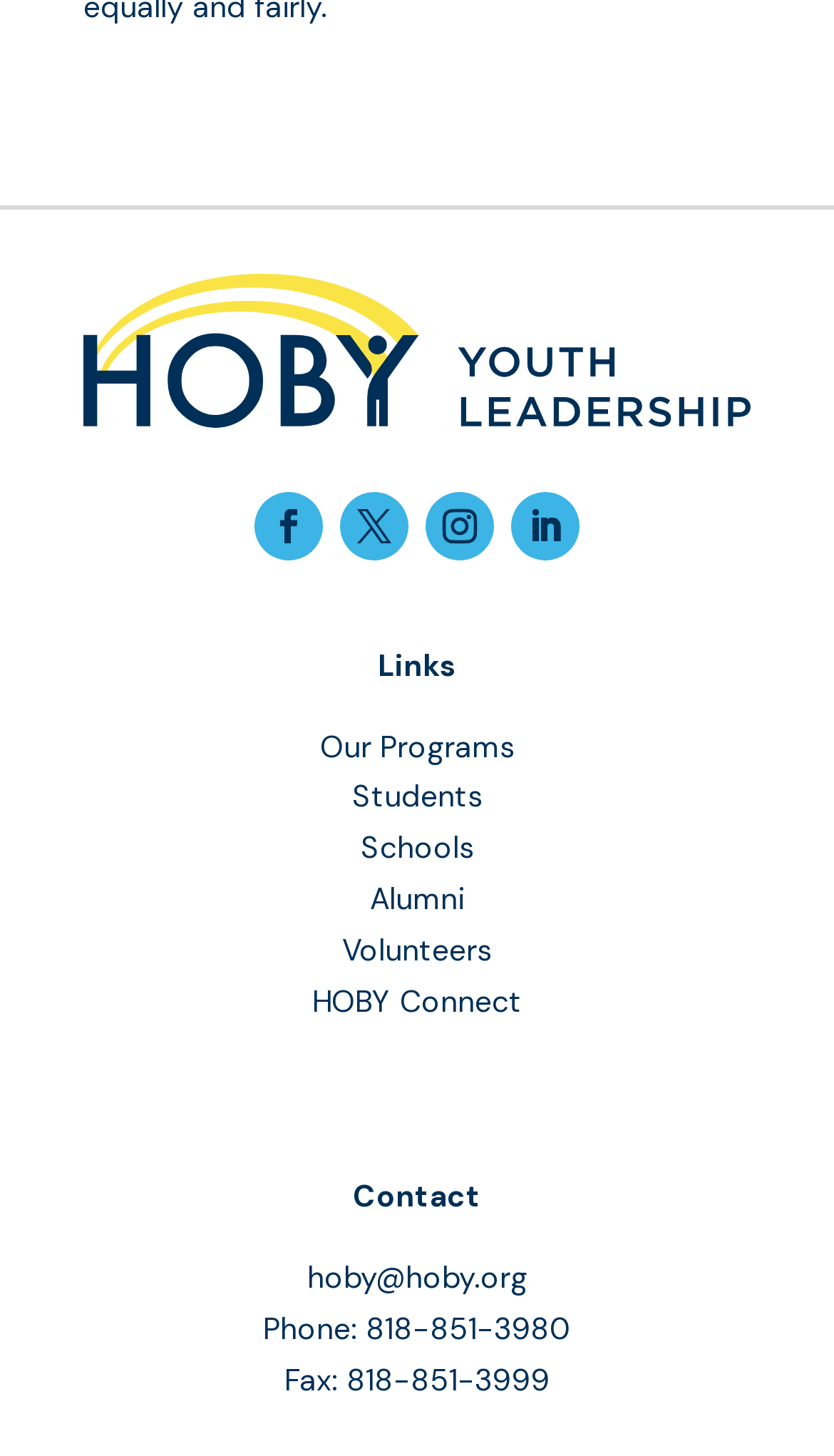What is the phone number listed on the webpage?
Look at the screenshot and respond with a single word or phrase.

818-851-3980